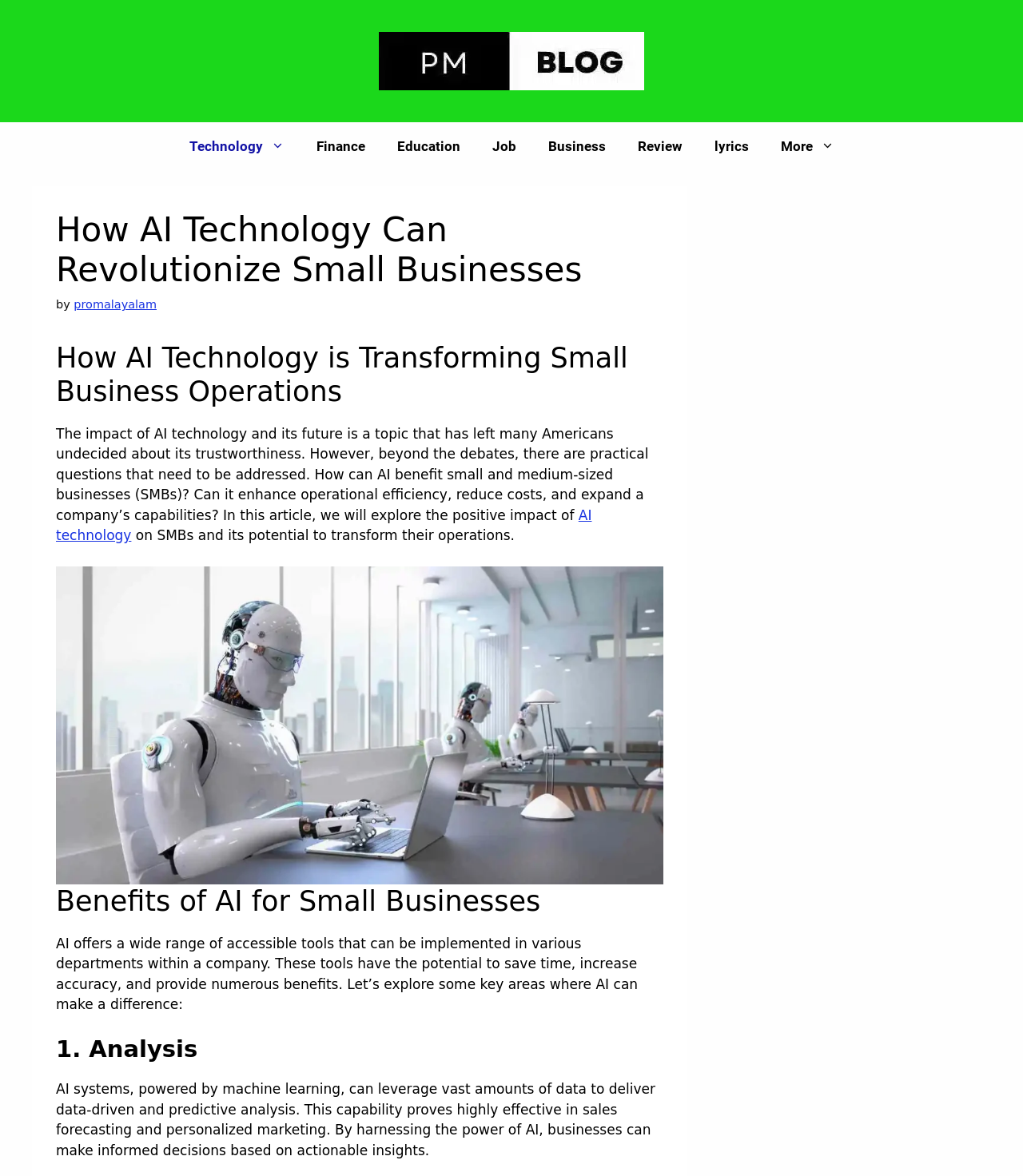Please find the bounding box coordinates of the element that you should click to achieve the following instruction: "Read the article 'How AI Technology Can Revolutionize Small Businesses'". The coordinates should be presented as four float numbers between 0 and 1: [left, top, right, bottom].

[0.055, 0.179, 0.648, 0.247]